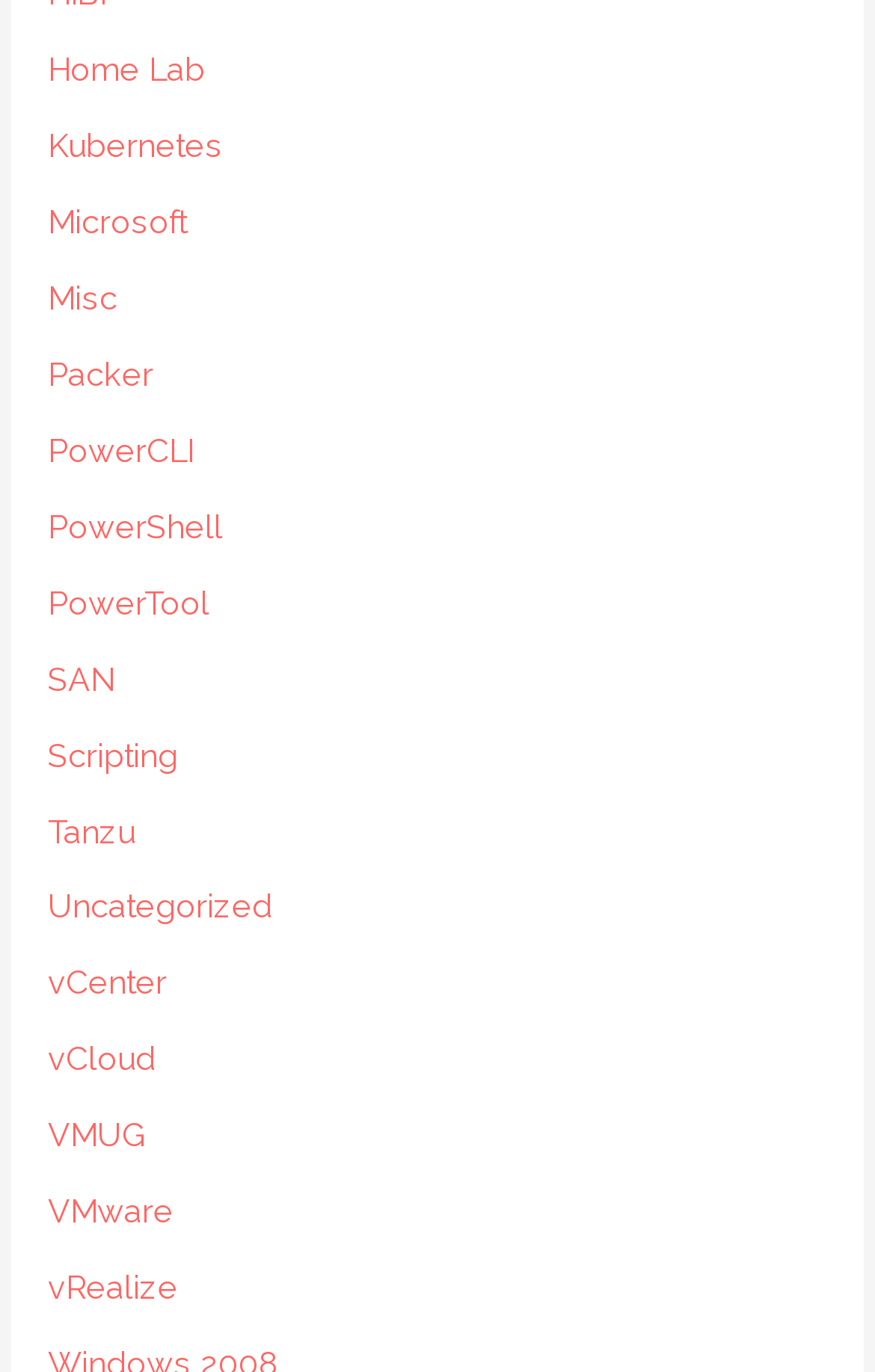What is the last link on the webpage?
Based on the image, give a one-word or short phrase answer.

vRealize